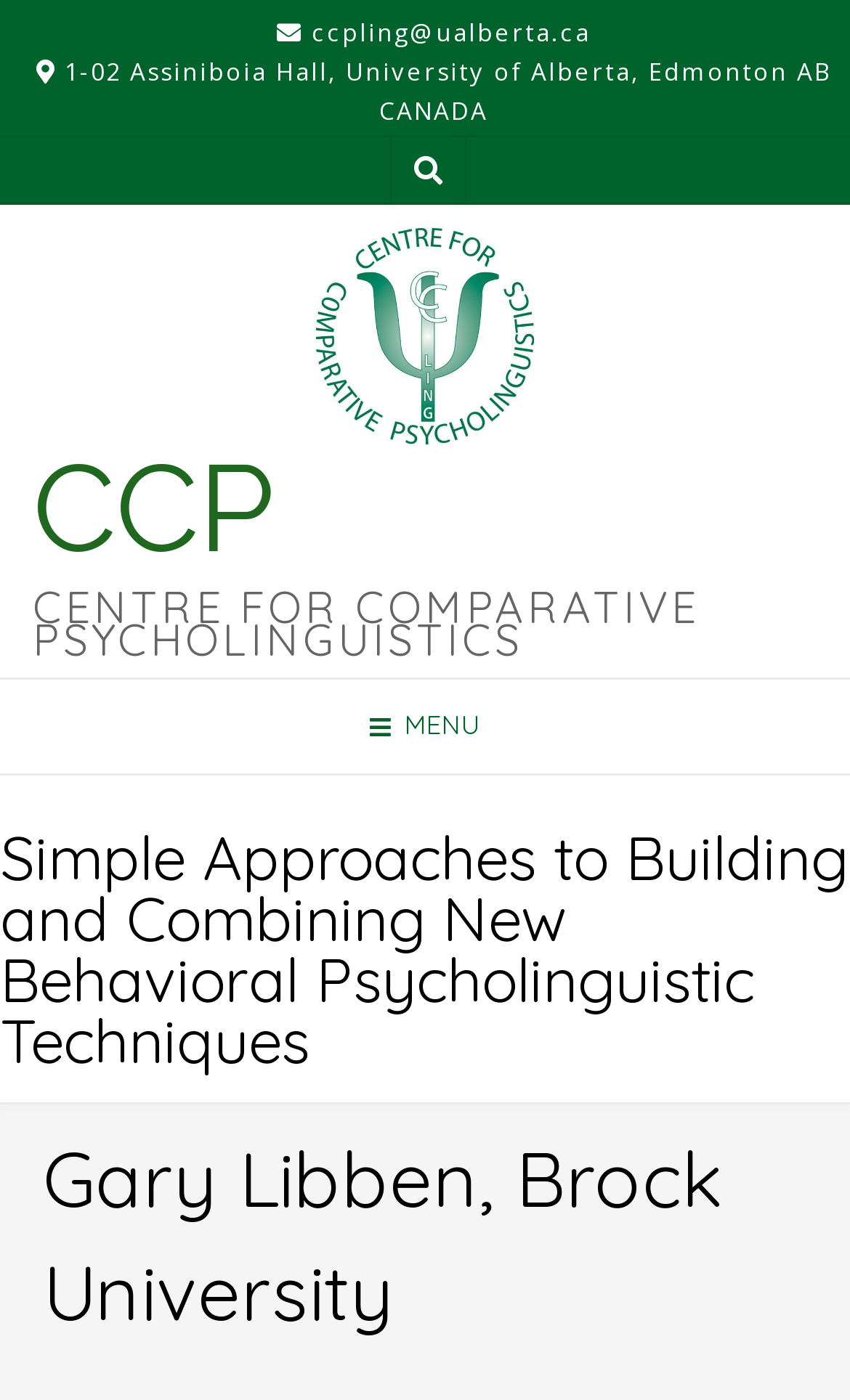Please provide a detailed answer to the question below based on the screenshot: 
What is the purpose of the button with the icon ''?

I found the purpose of the button by looking at the navigation element with the text 'Primary Menu' which has a bounding box coordinate of [0.0, 0.484, 1.0, 0.553], and the button element with the icon '' which is a child of the navigation element.